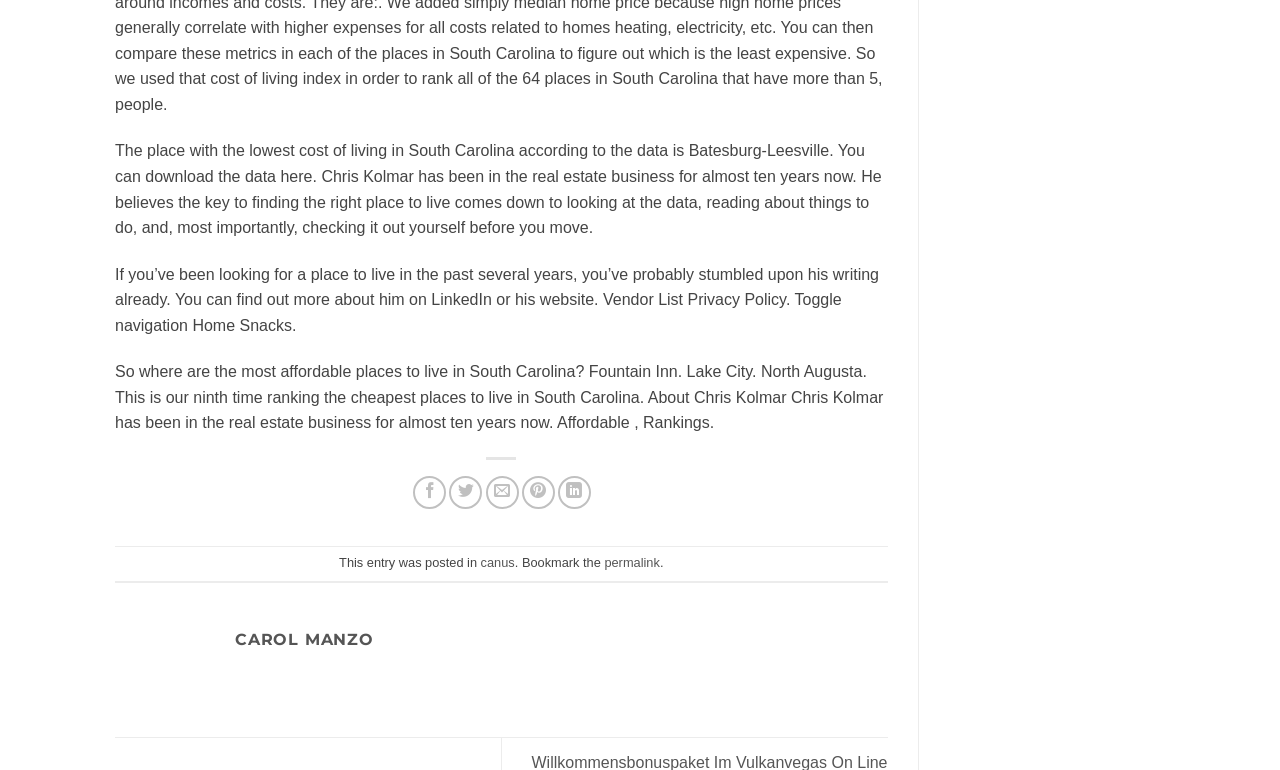How many social media sharing options are available?
Please provide a single word or phrase as your answer based on the image.

5